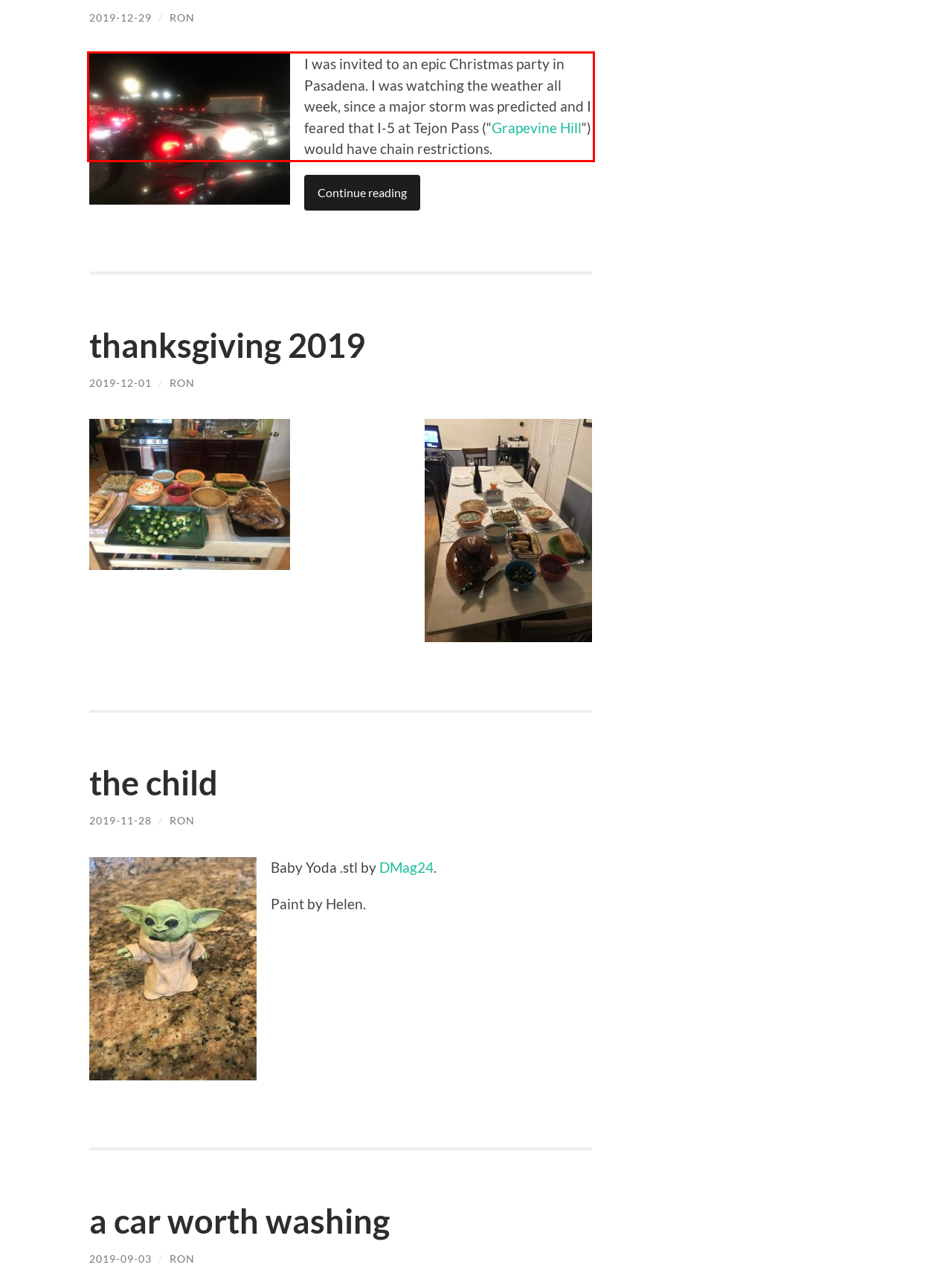You are provided with a screenshot of a webpage featuring a red rectangle bounding box. Extract the text content within this red bounding box using OCR.

I was invited to an epic Christmas party in Pasadena. I was watching the weather all week, since a major storm was predicted and I feared that I-5 at Tejon Pass (“Grapevine Hill“) would have chain restrictions.